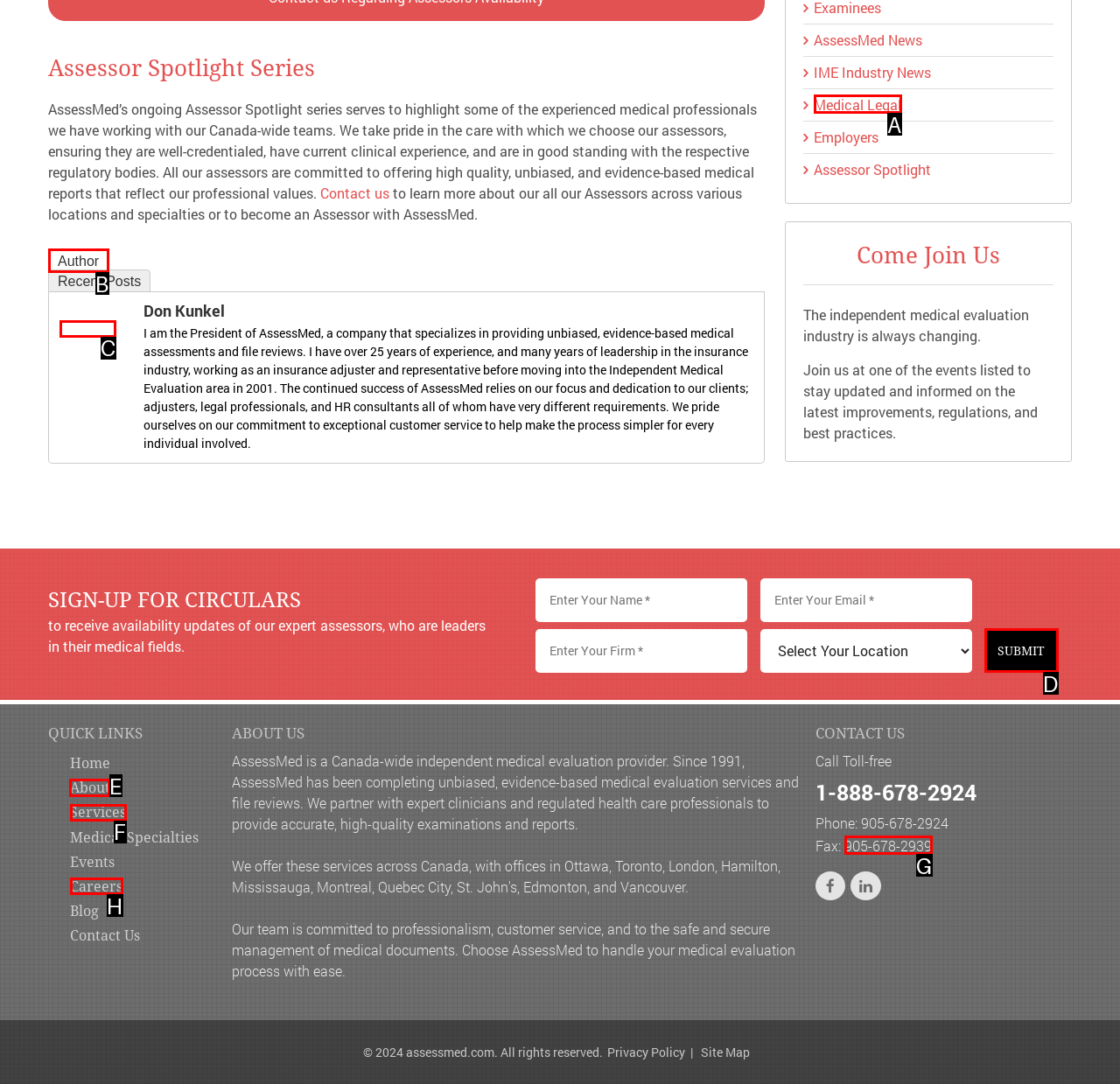What is the letter of the UI element you should click to Click on the 'About' link? Provide the letter directly.

E